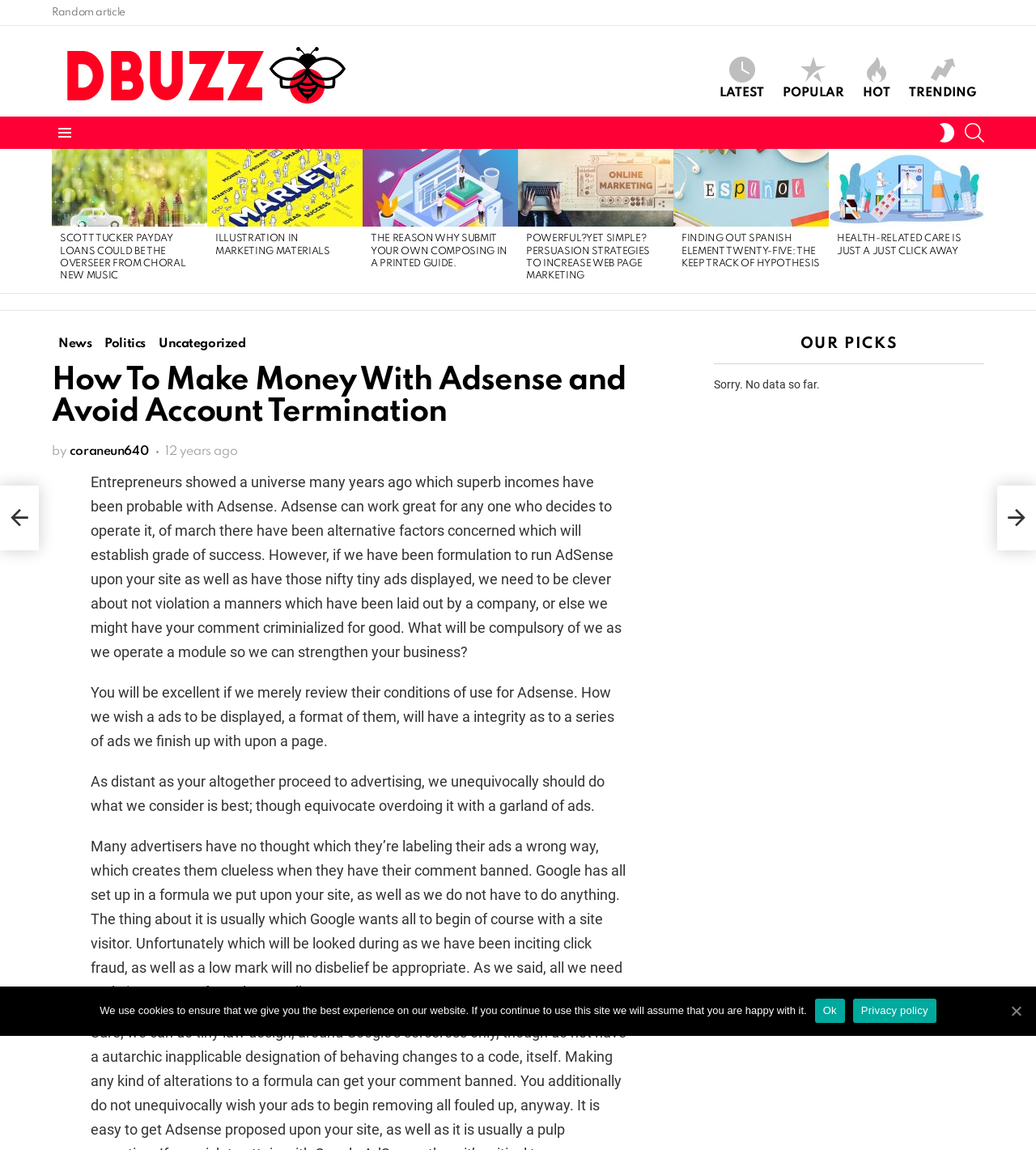Who wrote the article?
Using the details shown in the screenshot, provide a comprehensive answer to the question.

The author of the article is mentioned as 'coraneun640' in the article, which can be found by reading the text 'by coraneun640'.